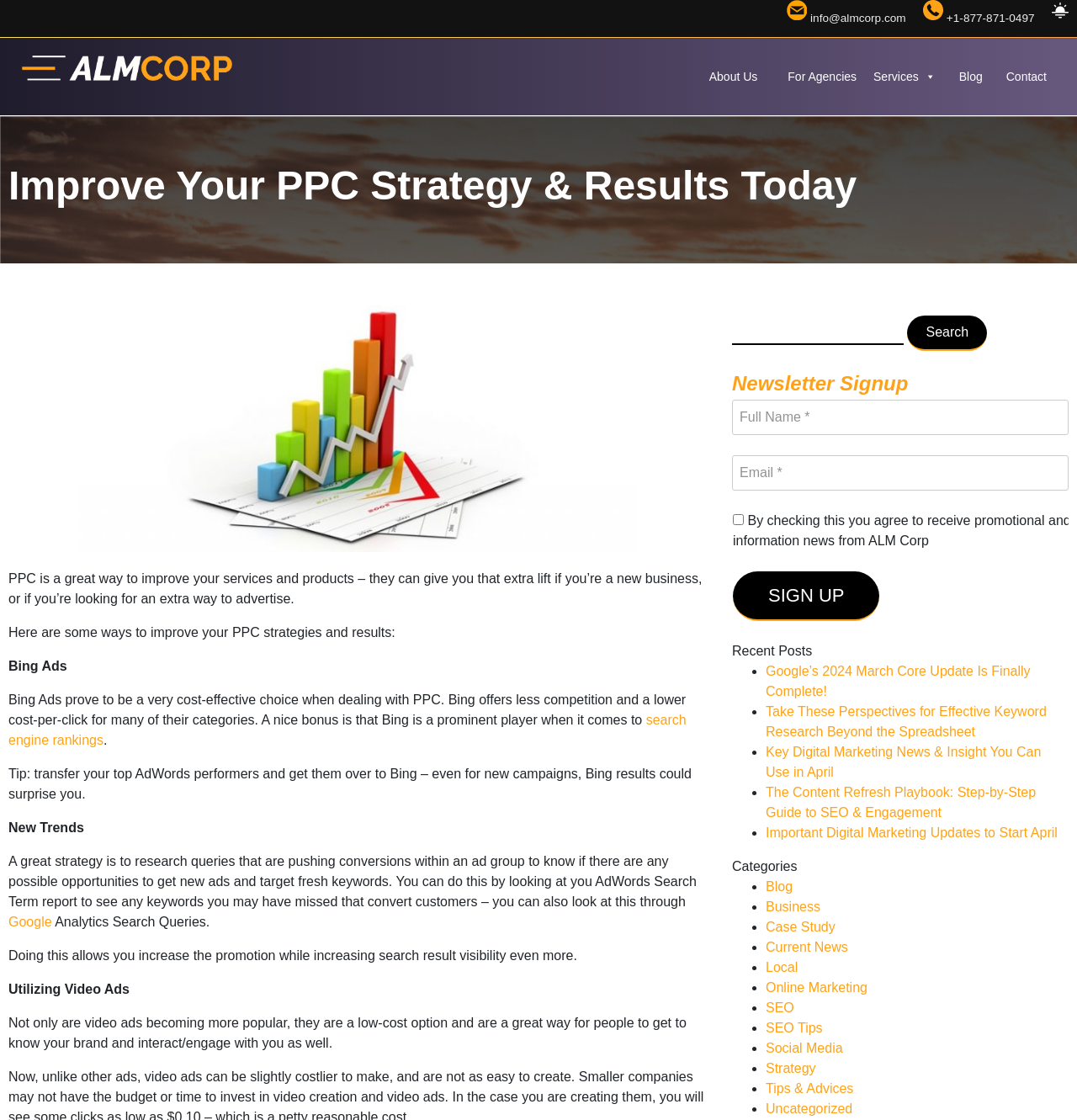Locate the bounding box of the UI element with the following description: "name="your-name" placeholder="Full Name *"".

[0.68, 0.357, 0.992, 0.388]